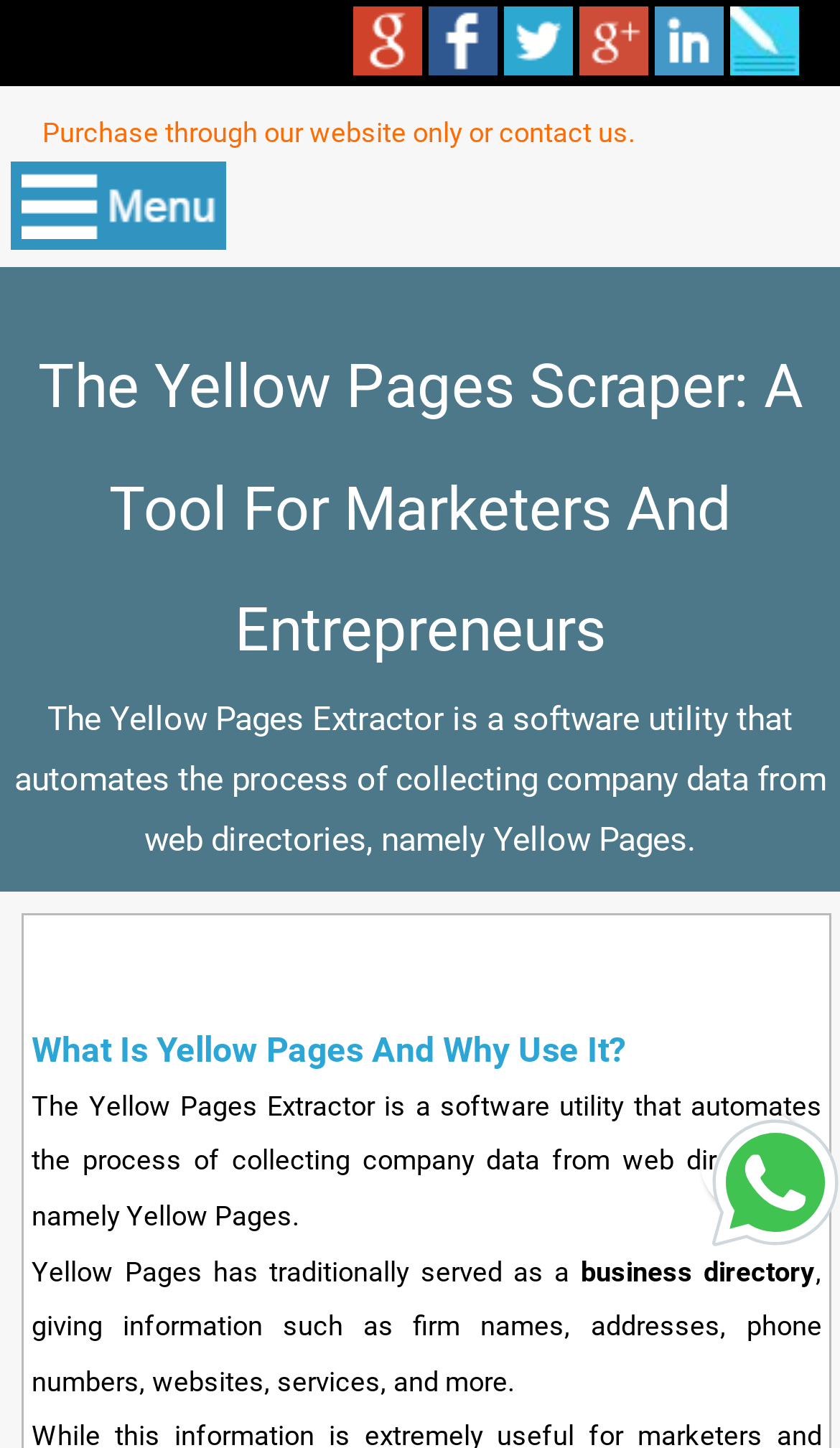What type of information does Yellow Pages provide?
Examine the image closely and answer the question with as much detail as possible.

According to the webpage, Yellow Pages has traditionally served as a business directory, giving information such as firm names, addresses, phone numbers, websites, services, and more. This suggests that Yellow Pages provides a range of information about businesses.